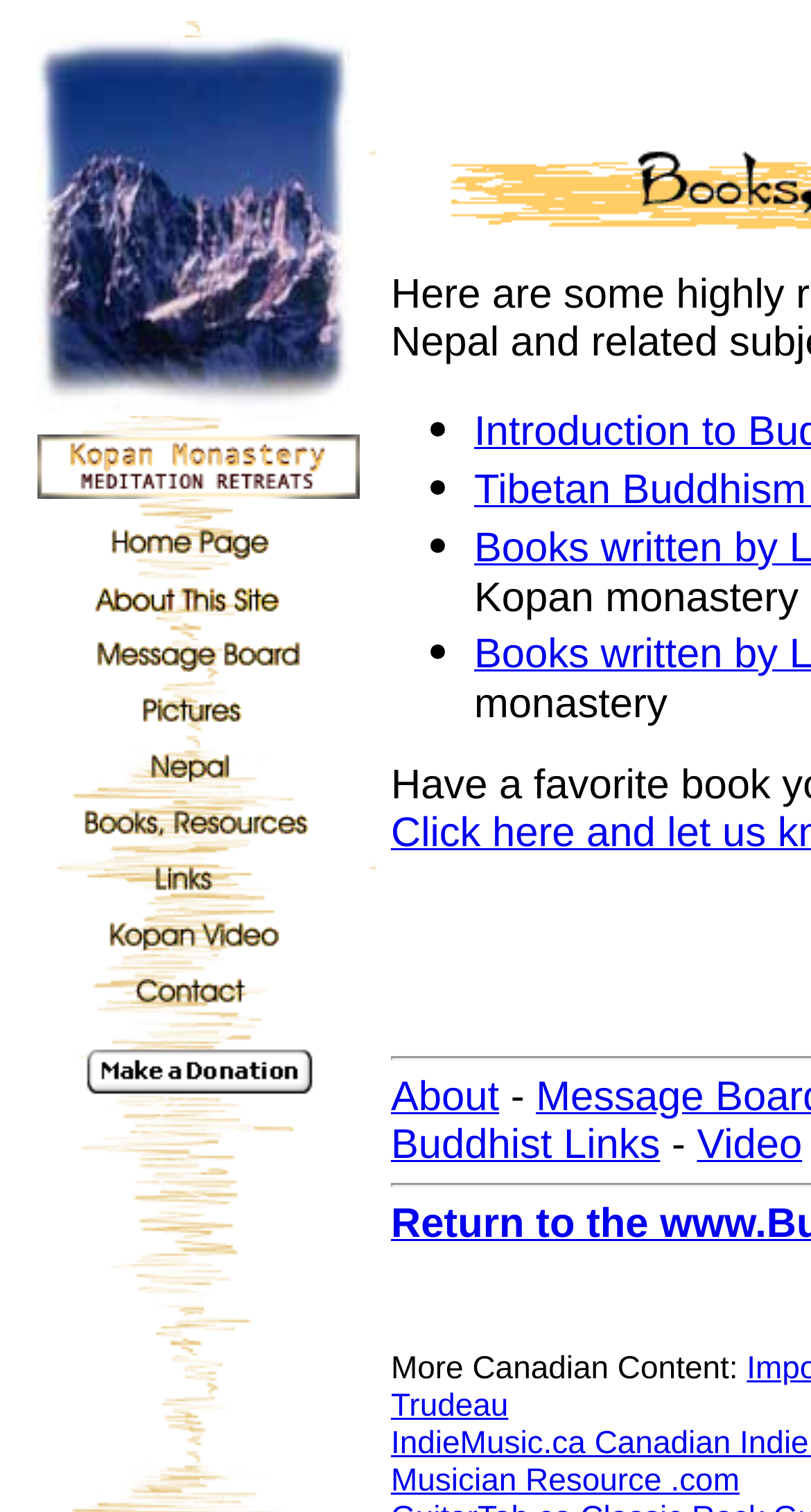What is the purpose of the bullet points on the webpage?
Provide a fully detailed and comprehensive answer to the question.

The bullet points on the webpage are used to list items in a concise and organized manner. They are likely to be used to highlight important points or to break up large blocks of text, making the content more readable and accessible.